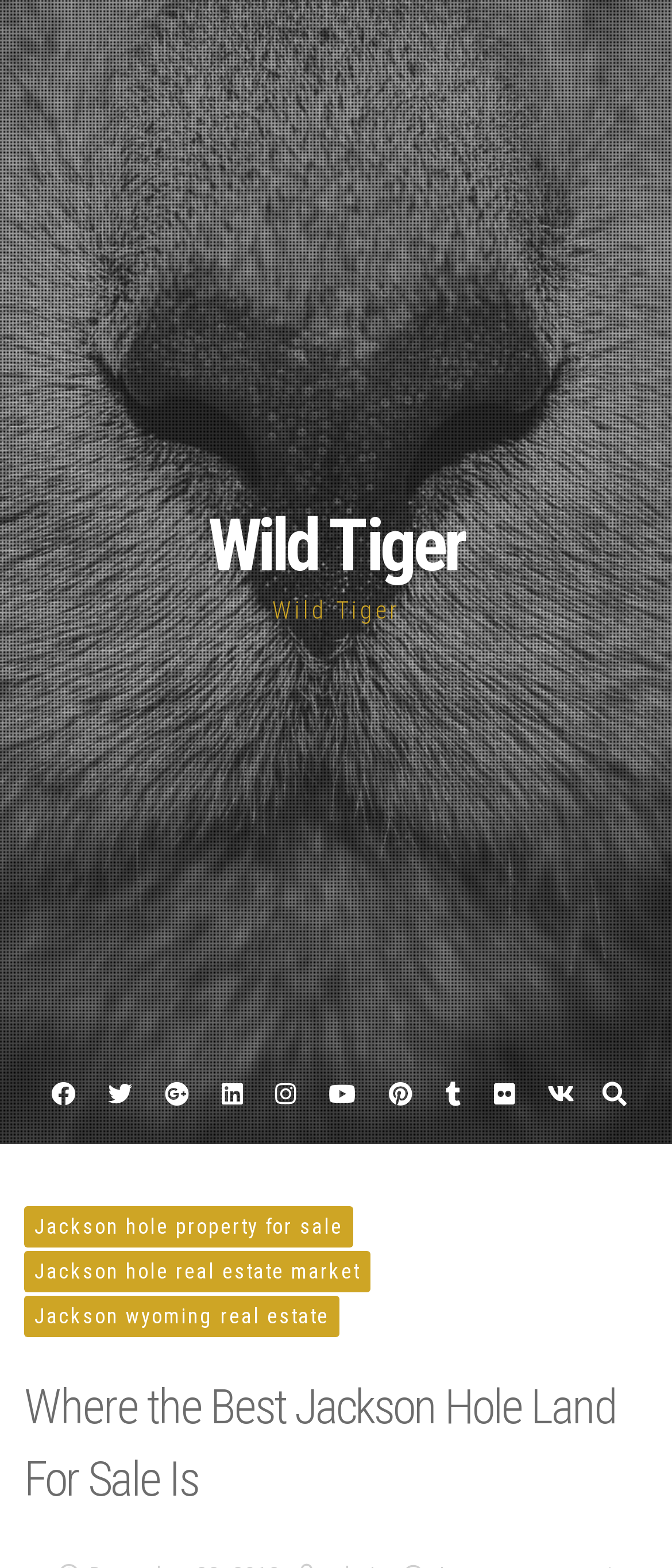Please find the bounding box coordinates in the format (top-left x, top-left y, bottom-right x, bottom-right y) for the given element description. Ensure the coordinates are floating point numbers between 0 and 1. Description: Google Plus

[0.224, 0.689, 0.301, 0.707]